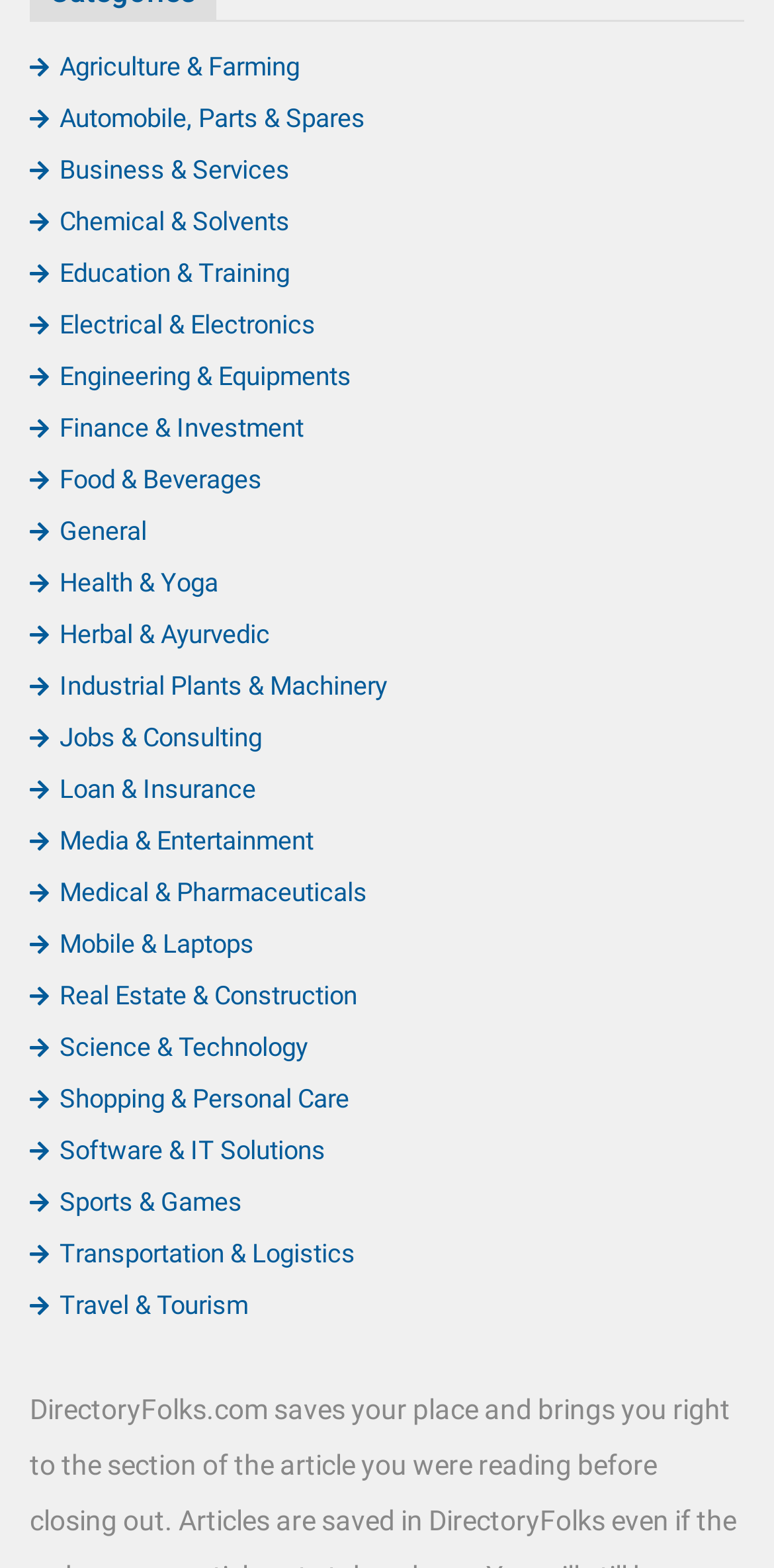Please find the bounding box coordinates of the element that you should click to achieve the following instruction: "Browse Agriculture & Farming". The coordinates should be presented as four float numbers between 0 and 1: [left, top, right, bottom].

[0.038, 0.033, 0.387, 0.052]